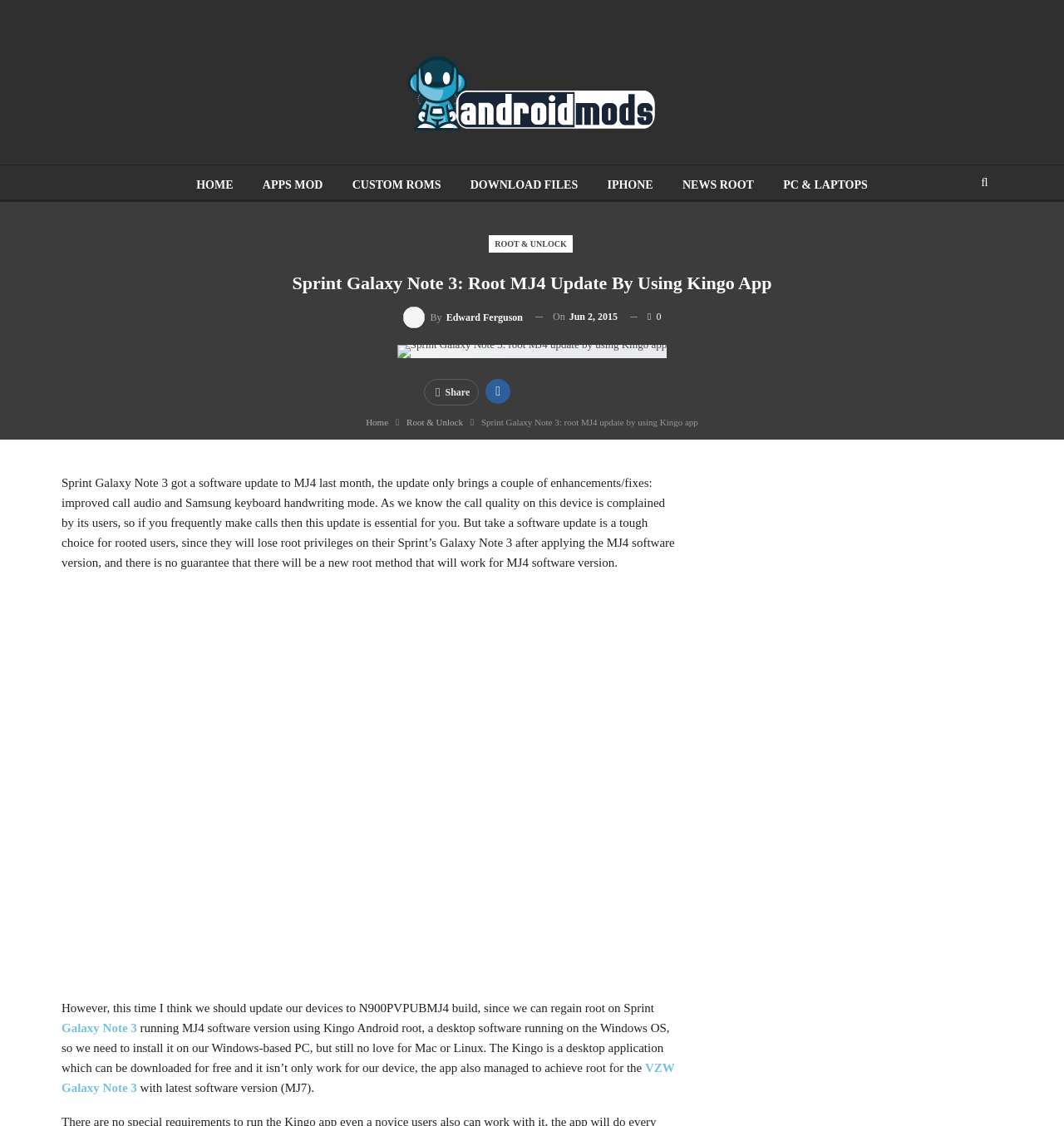Locate the coordinates of the bounding box for the clickable region that fulfills this instruction: "Click on DAILY NEWS".

[0.675, 0.425, 0.752, 0.439]